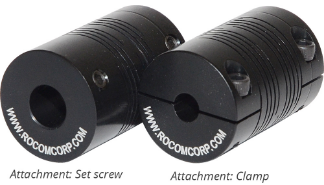What is the purpose of the set screw attachment?
Using the visual information, respond with a single word or phrase.

Secure positioning